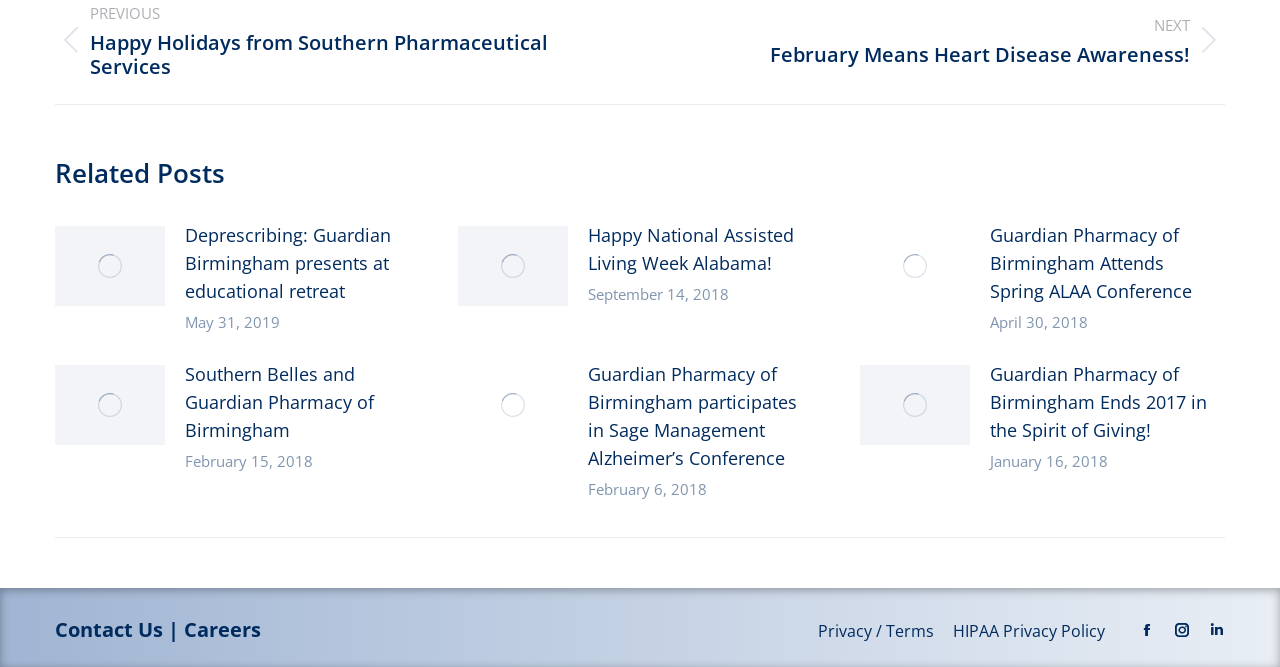Please identify the bounding box coordinates of the area I need to click to accomplish the following instruction: "Check the 'February 15, 2018' post date".

[0.145, 0.676, 0.245, 0.706]